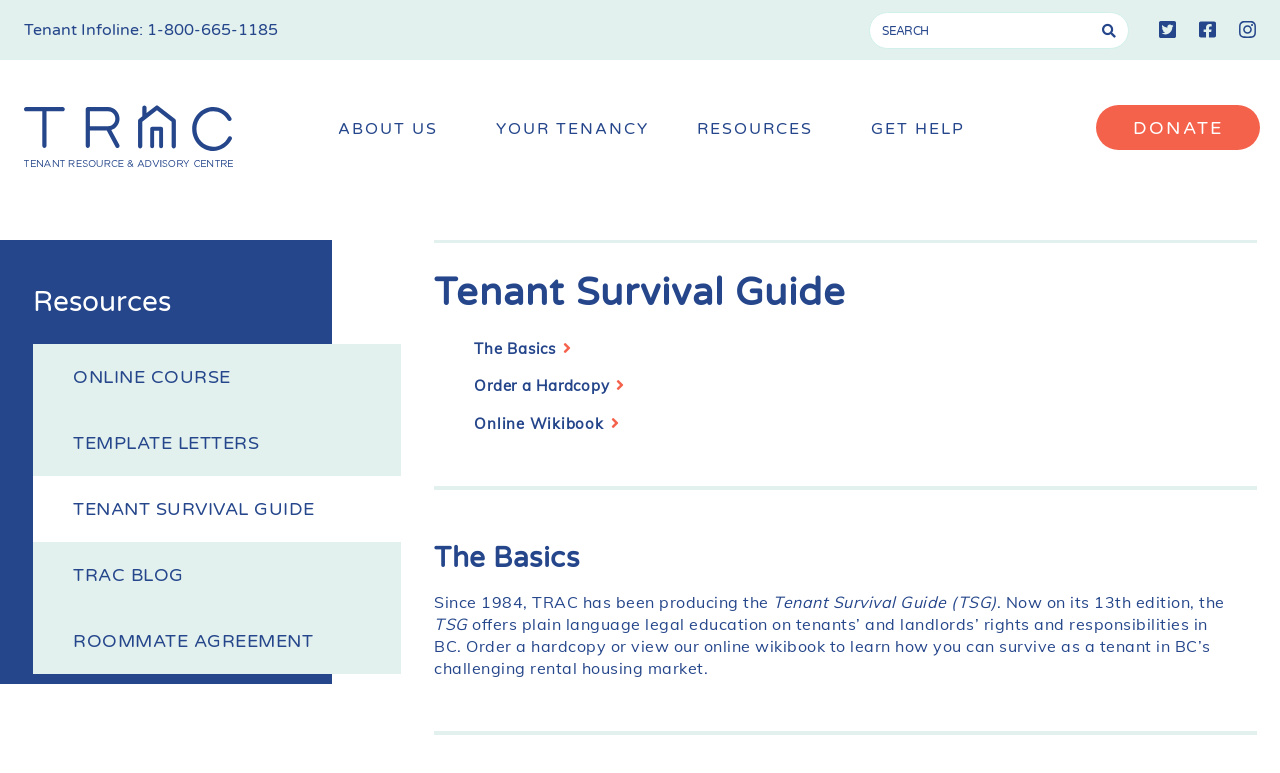Specify the bounding box coordinates of the element's region that should be clicked to achieve the following instruction: "Learn about the Tenant Survival Guide". The bounding box coordinates consist of four float numbers between 0 and 1, in the format [left, top, right, bottom].

[0.026, 0.616, 0.313, 0.701]